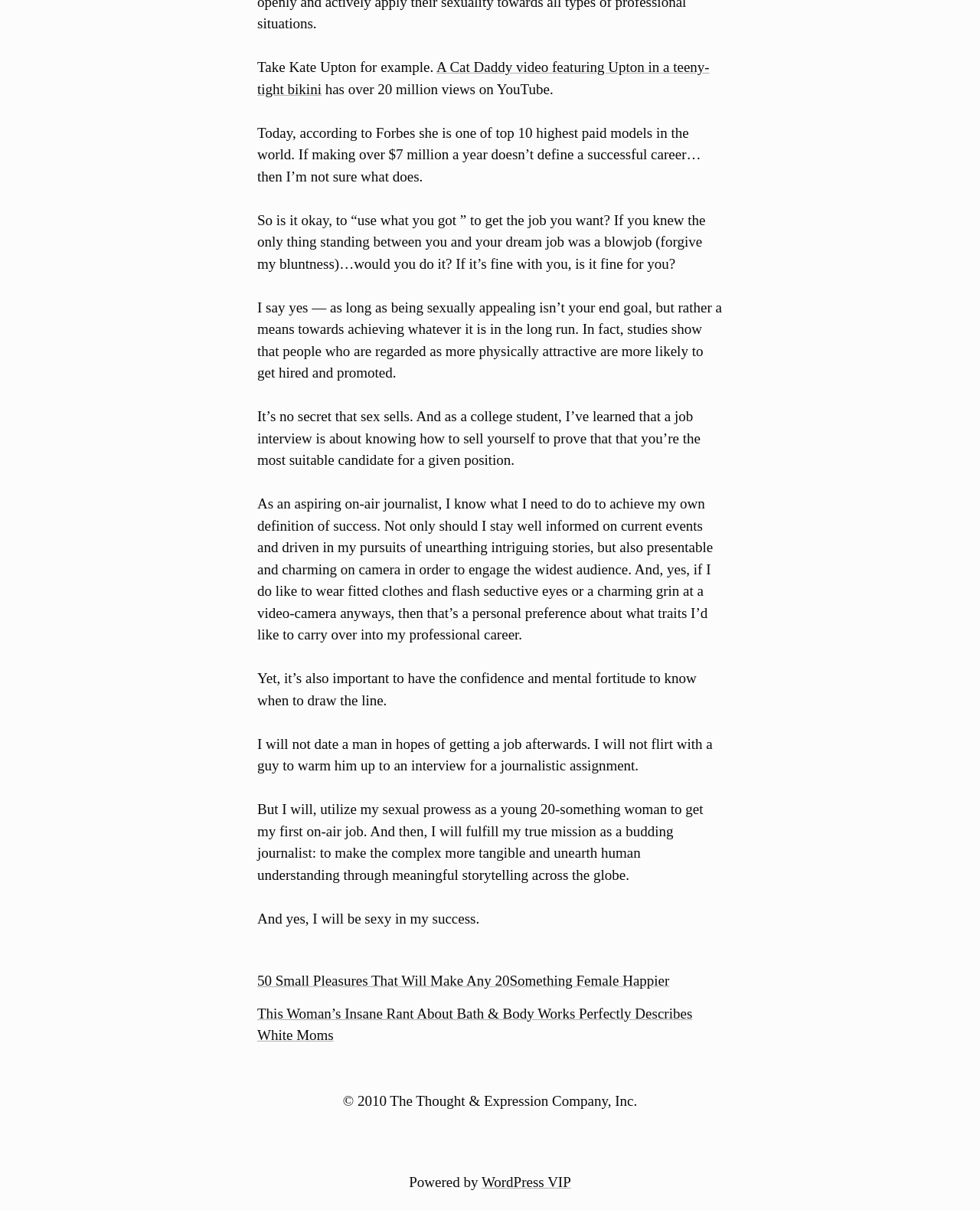What is the topic of the article?
Based on the visual, give a brief answer using one word or a short phrase.

Using physical attractiveness to get a job